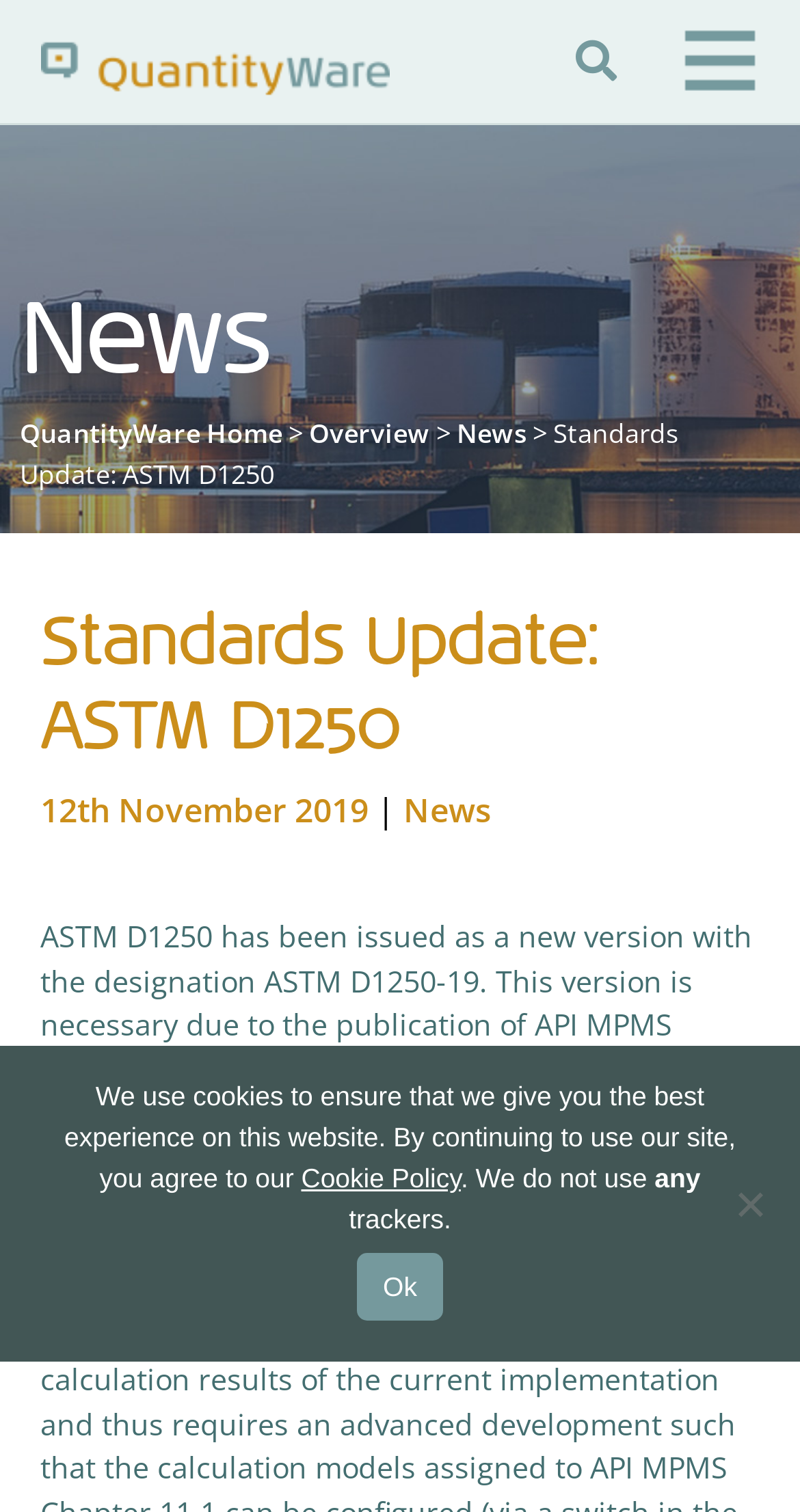Offer a meticulous caption that includes all visible features of the webpage.

The webpage is the QuantityWare Service Portal, which appears to be a news and information portal. At the top left, there is a search bar with a search icon and a placeholder text "To search, type and hit enter." Below the search bar, there are five checkboxes for filtering content: Pages, News, FAQs, Portal Guide, and Knowledge Base, with the first two options selected by default.

To the right of the search bar, there is a heading "News" and a series of links, including "QuantityWare Home", "Overview", "News", and "Standards Update: ASTM D1250". The "Standards Update: ASTM D1250" link is a main article on the page, with a heading and a publication date of "12th November 2019". The article text describes an update to the ASTM D1250 standard, mentioning a new version and a related news item.

At the bottom of the page, there is a cookie notice dialog with a message about the website's use of cookies and a link to the Cookie Policy. The dialog also includes an "Ok" button and a "No" option.

Throughout the page, there are various icons, including a search icon, a checkbox icon, and a link icon. The overall layout is organized, with clear headings and concise text.